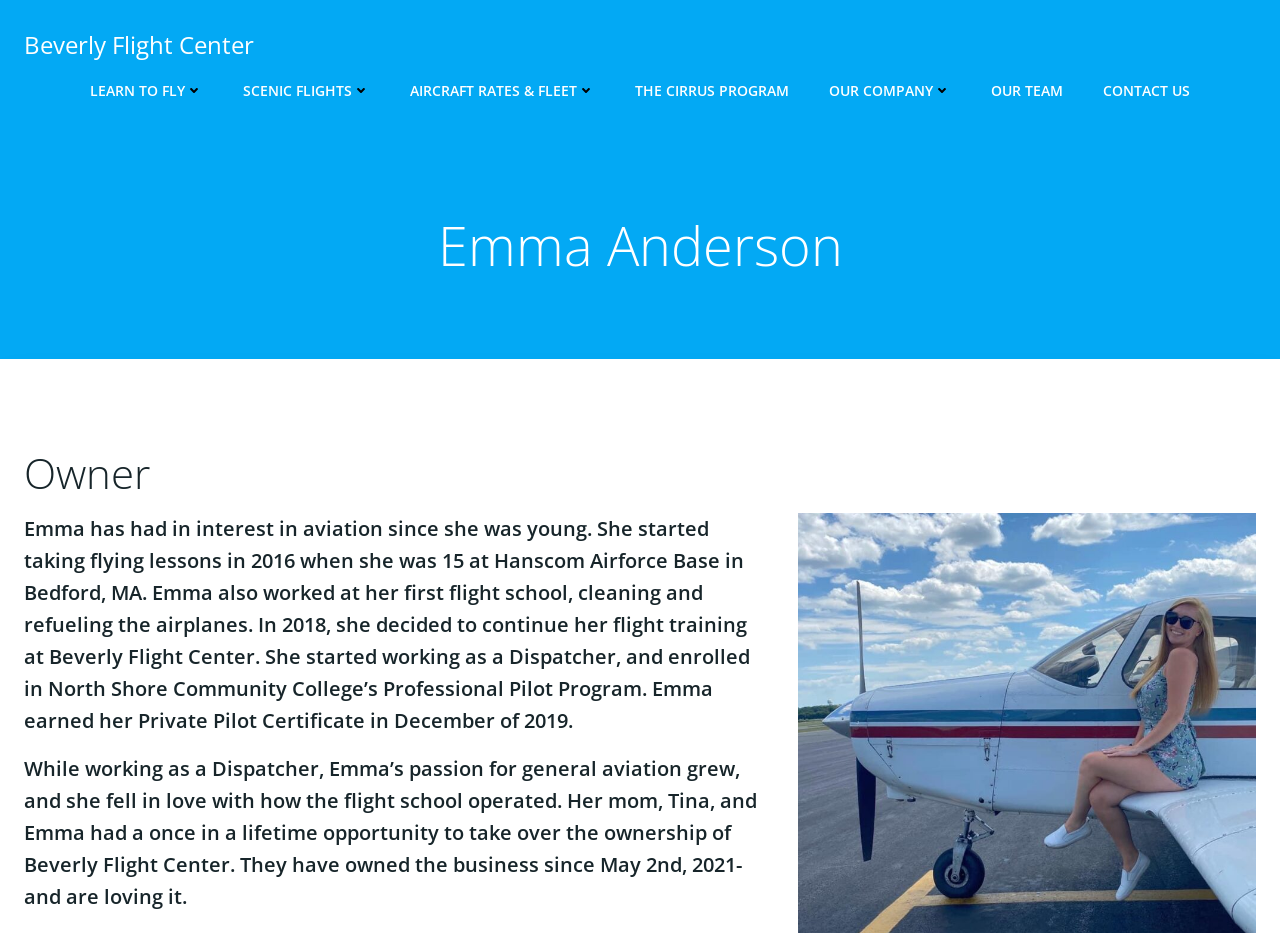Please identify the bounding box coordinates of the clickable area that will fulfill the following instruction: "Visit SCENIC FLIGHTS". The coordinates should be in the format of four float numbers between 0 and 1, i.e., [left, top, right, bottom].

[0.19, 0.086, 0.289, 0.108]